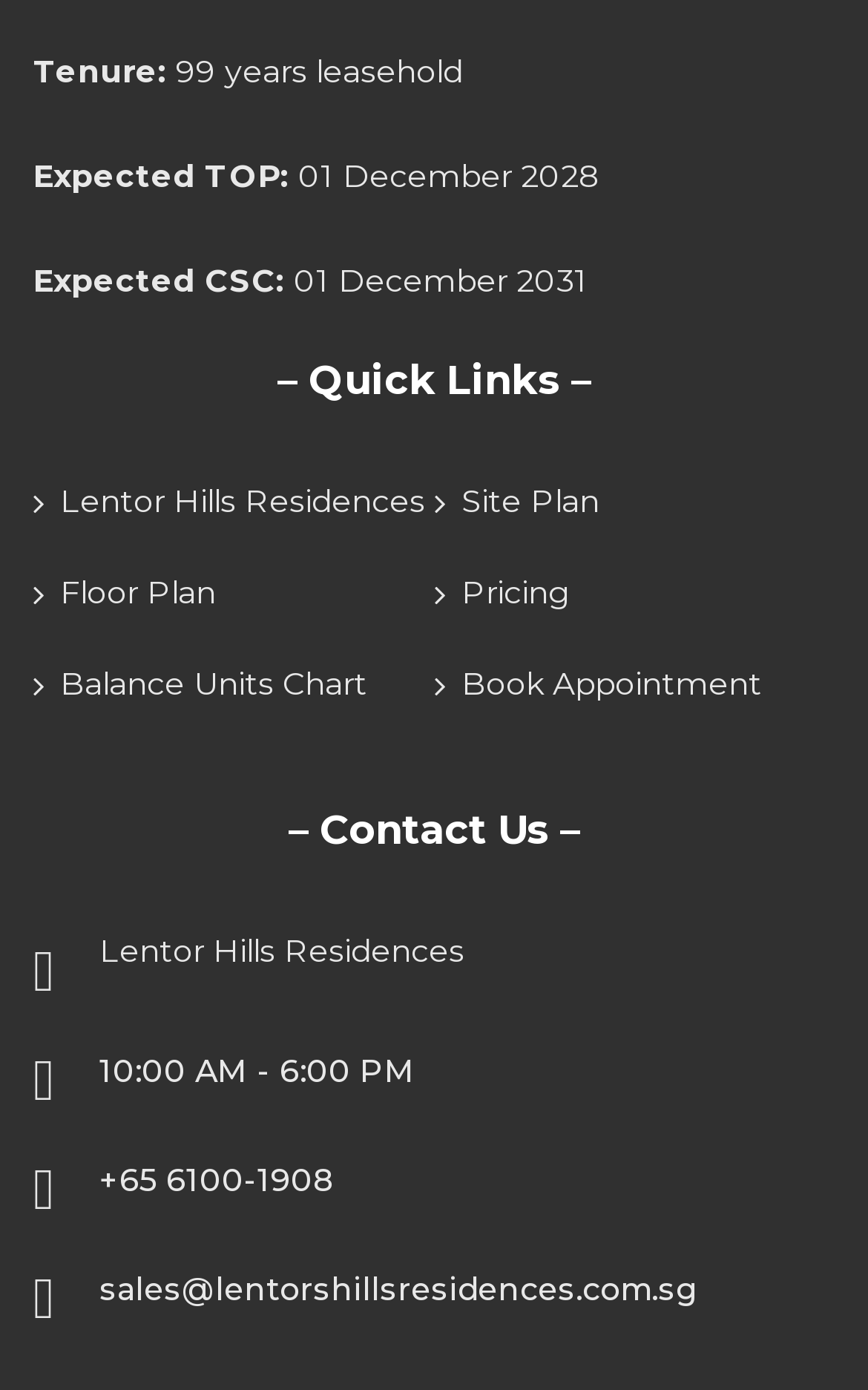What is the contact number?
Can you provide a detailed and comprehensive answer to the question?

I found the answer by looking at the link element with the text '+65 6100-1908' under the heading '– Contact Us –'.